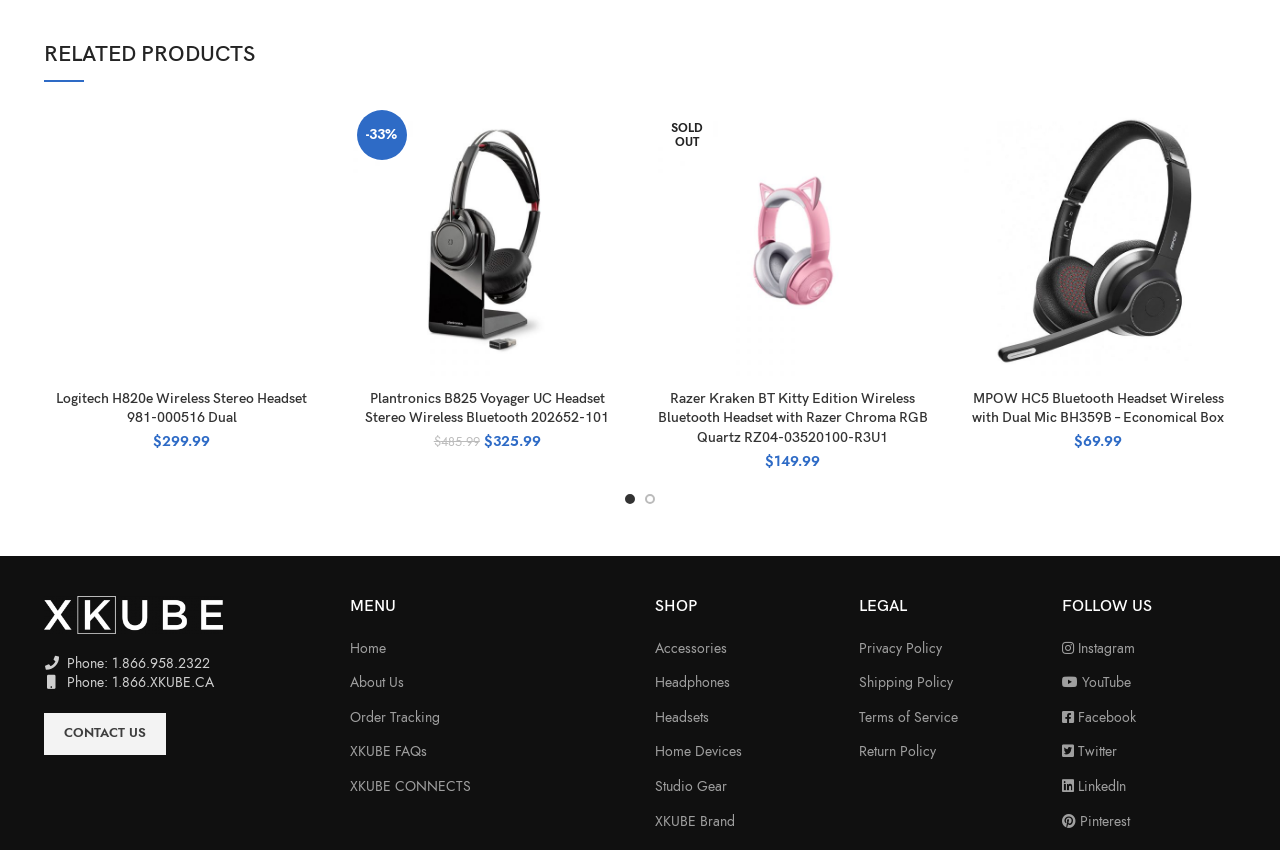Pinpoint the bounding box coordinates of the clickable area needed to execute the instruction: "Click on 'Add to cart: “Logitech H820e Wireless Stereo Headset 981-000516 Dual”'". The coordinates should be specified as four float numbers between 0 and 1, i.e., [left, top, right, bottom].

[0.034, 0.447, 0.25, 0.492]